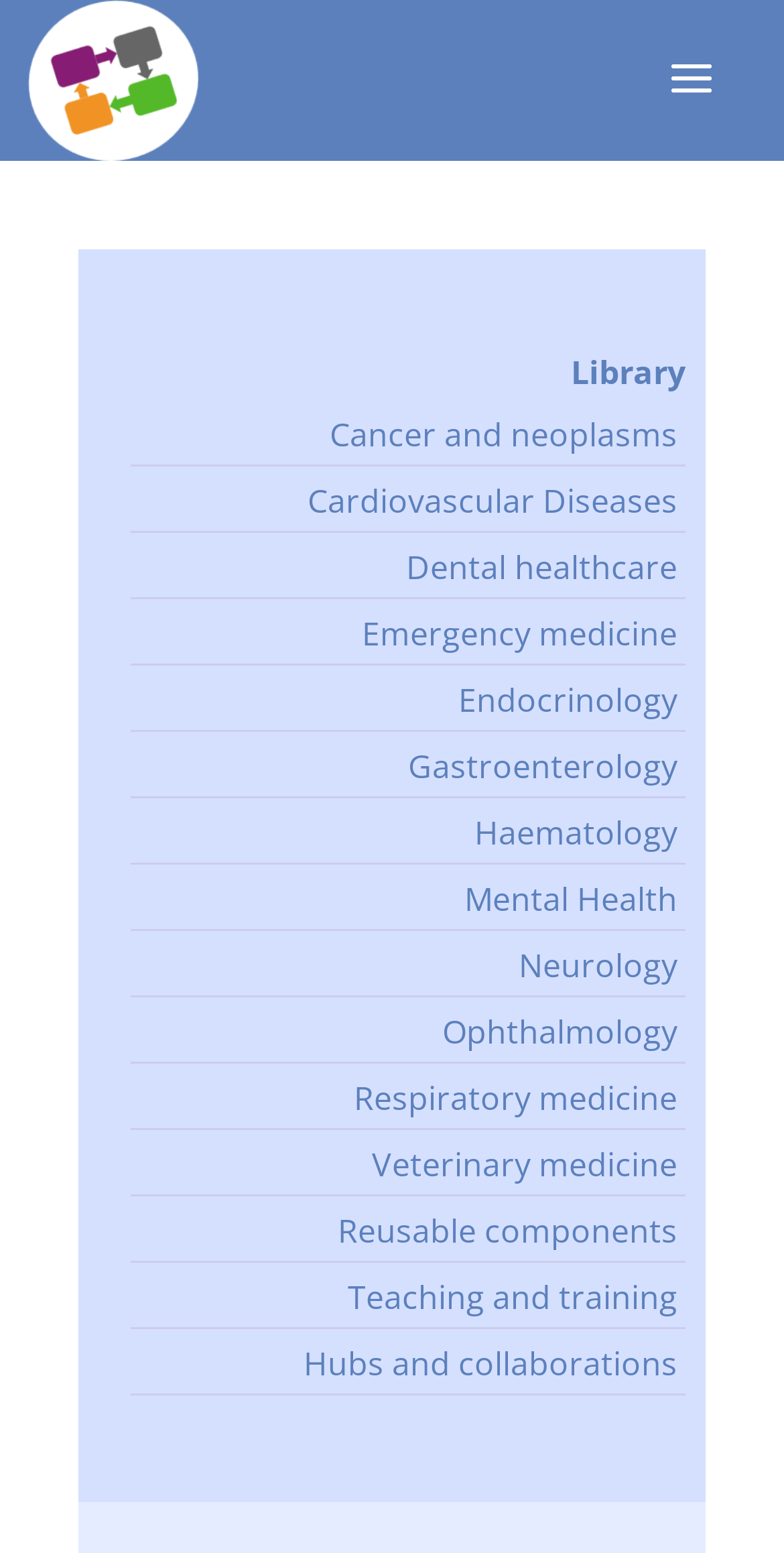Please identify the bounding box coordinates of the clickable area that will allow you to execute the instruction: "learn about Mental Health".

[0.592, 0.565, 0.864, 0.593]